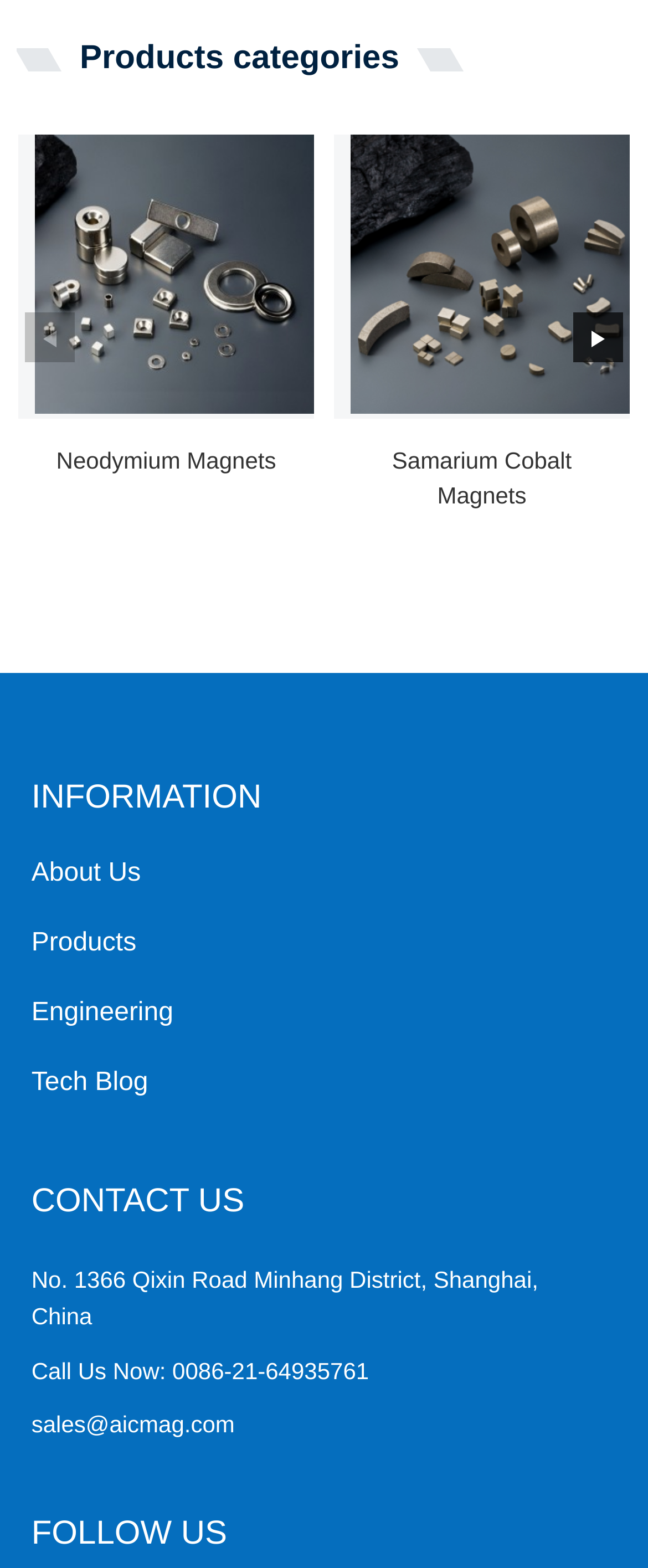Please provide the bounding box coordinates for the element that needs to be clicked to perform the instruction: "Contact us via sales@aicmag.com". The coordinates must consist of four float numbers between 0 and 1, formatted as [left, top, right, bottom].

[0.048, 0.896, 0.362, 0.92]